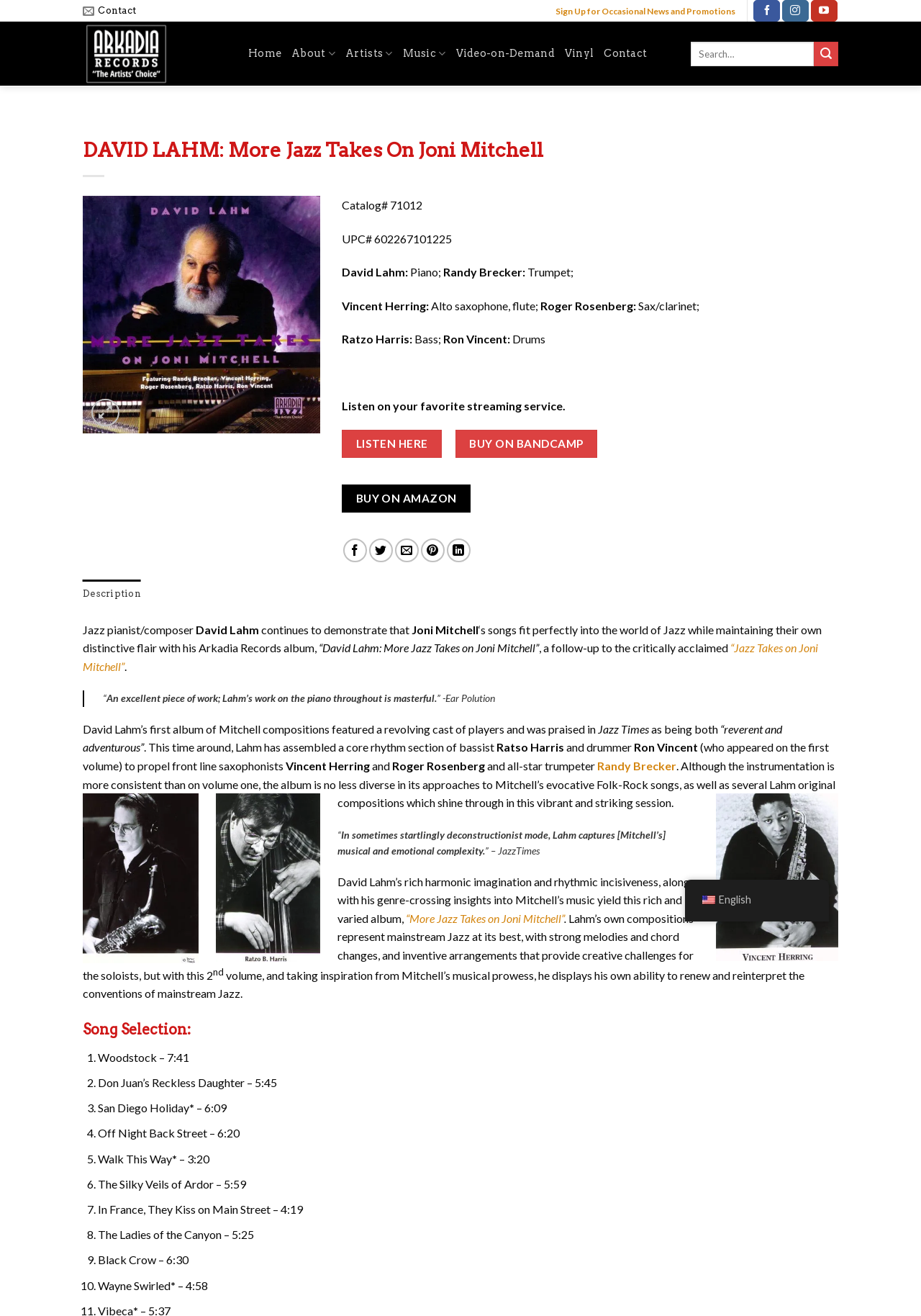Produce an elaborate caption capturing the essence of the webpage.

This webpage is about David Lahm's album "More Jazz Takes On Joni Mitchell" on Arkadia Records. At the top, there are several links to navigate to different sections of the website, including "Home", "About", "Artists", "Music", "Video-on-Demand", "Vinyl", and "Contact". There is also a search bar on the top right corner.

Below the navigation links, there is a large heading that displays the album title "DAVID LAHM: More Jazz Takes On Joni Mitchell". To the right of the heading, there is a figure with an image of the album cover.

The main content of the webpage is divided into two sections. The left section displays information about the album, including the catalog number, UPC number, and a list of musicians involved in the project, along with their respective instruments. There is also a brief description of the album and a call-to-action to listen to the album on various streaming services.

The right section of the webpage contains a tab list with a single tab selected, which displays a description of the album. The description is a lengthy text that discusses the album's content, the musicians involved, and the critical acclaim it has received. There are also several quotes and images of the musicians scattered throughout the text.

At the bottom of the webpage, there are several links to share the album on social media platforms, including Facebook, Twitter, Email, Pinterest, and LinkedIn.